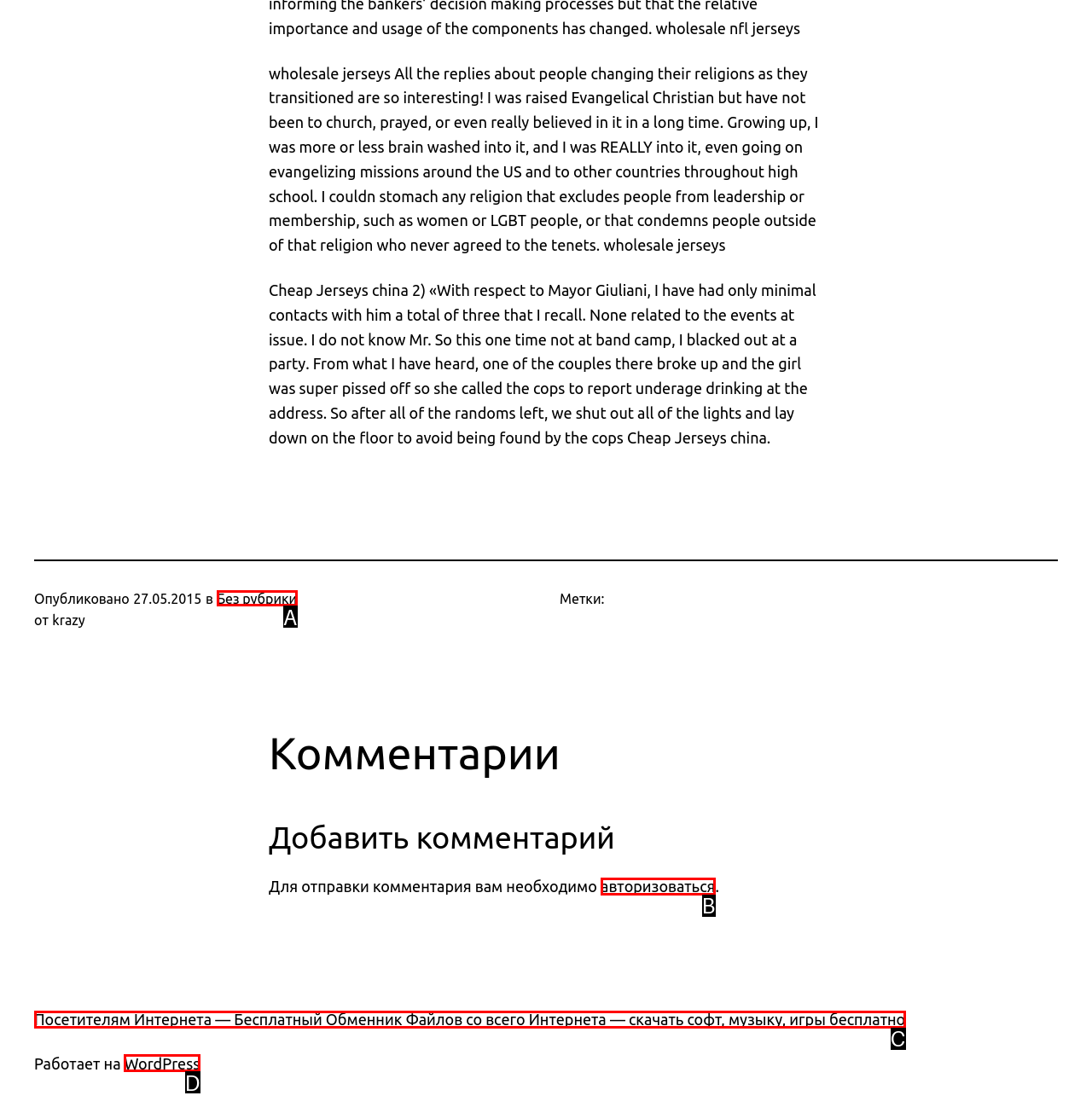Identify which HTML element matches the description: http://repo-genesis3.cbi.utsa.edu/deb/
Provide your answer in the form of the letter of the correct option from the listed choices.

None